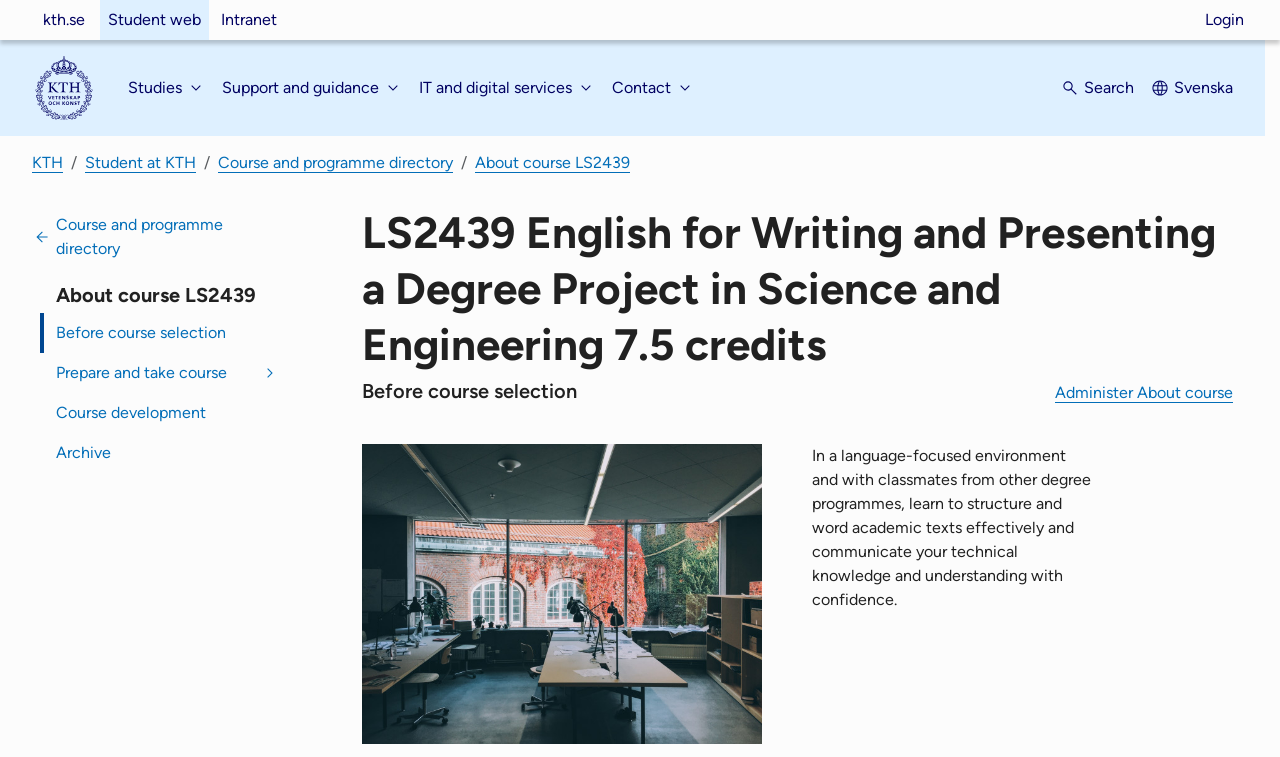Provide the bounding box coordinates of the HTML element described as: "Course and programme directory". The bounding box coordinates should be four float numbers between 0 and 1, i.e., [left, top, right, bottom].

[0.17, 0.202, 0.354, 0.227]